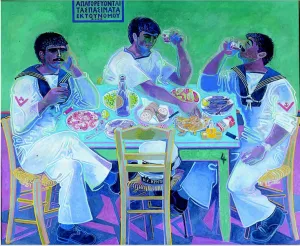Answer this question using a single word or a brief phrase:
What color is the wall that the painting is displayed with?

Lemon-yellow